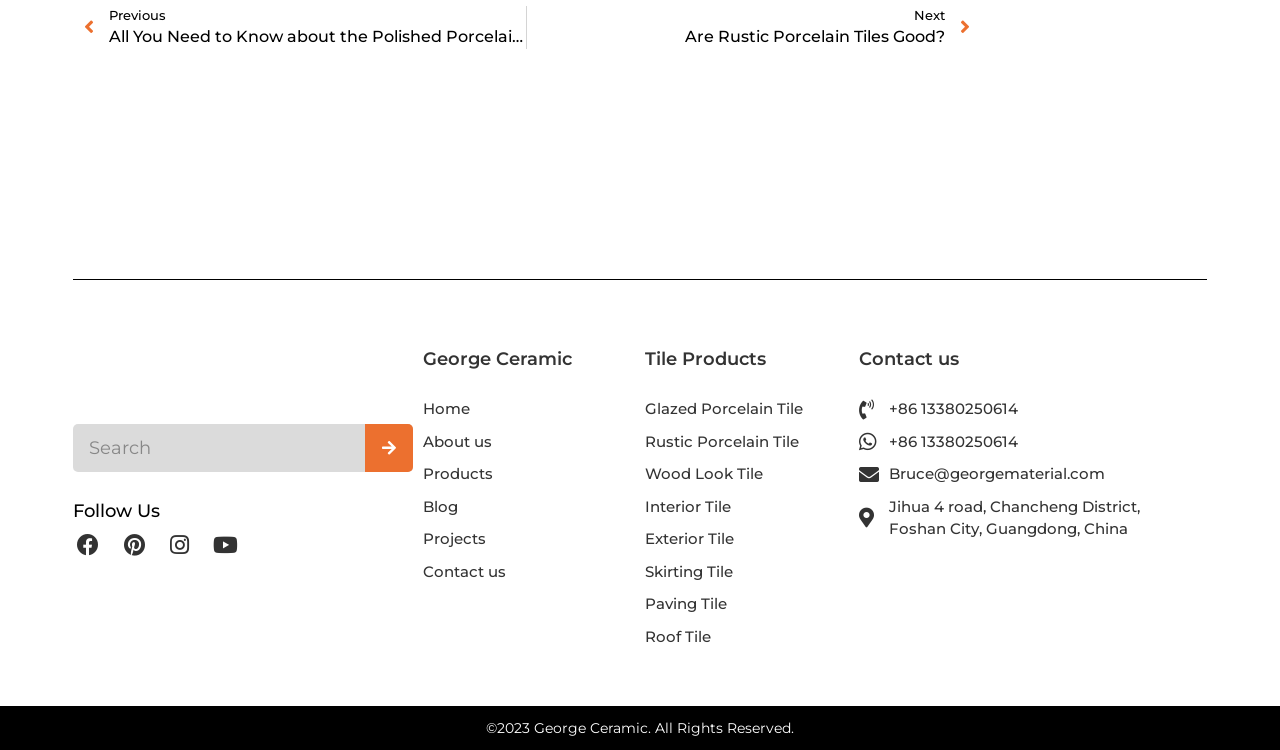Pinpoint the bounding box coordinates of the area that must be clicked to complete this instruction: "Visit the Facebook page".

[0.057, 0.707, 0.081, 0.748]